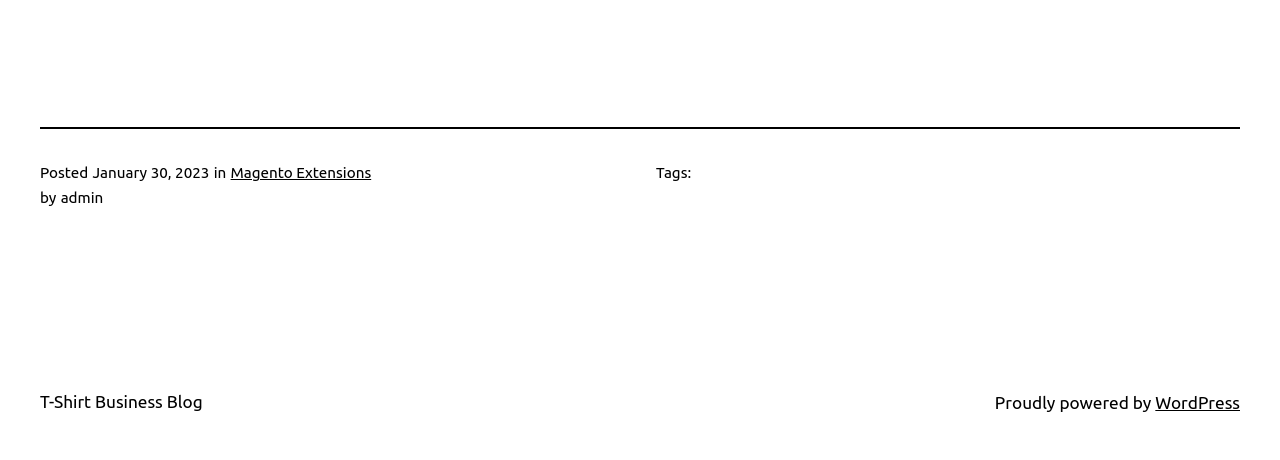Who is the author of the post?
Look at the image and provide a detailed response to the question.

I found the author of the post by looking at the text 'by' followed by a static text element with the text 'admin', which suggests that the author of the post is 'admin'.